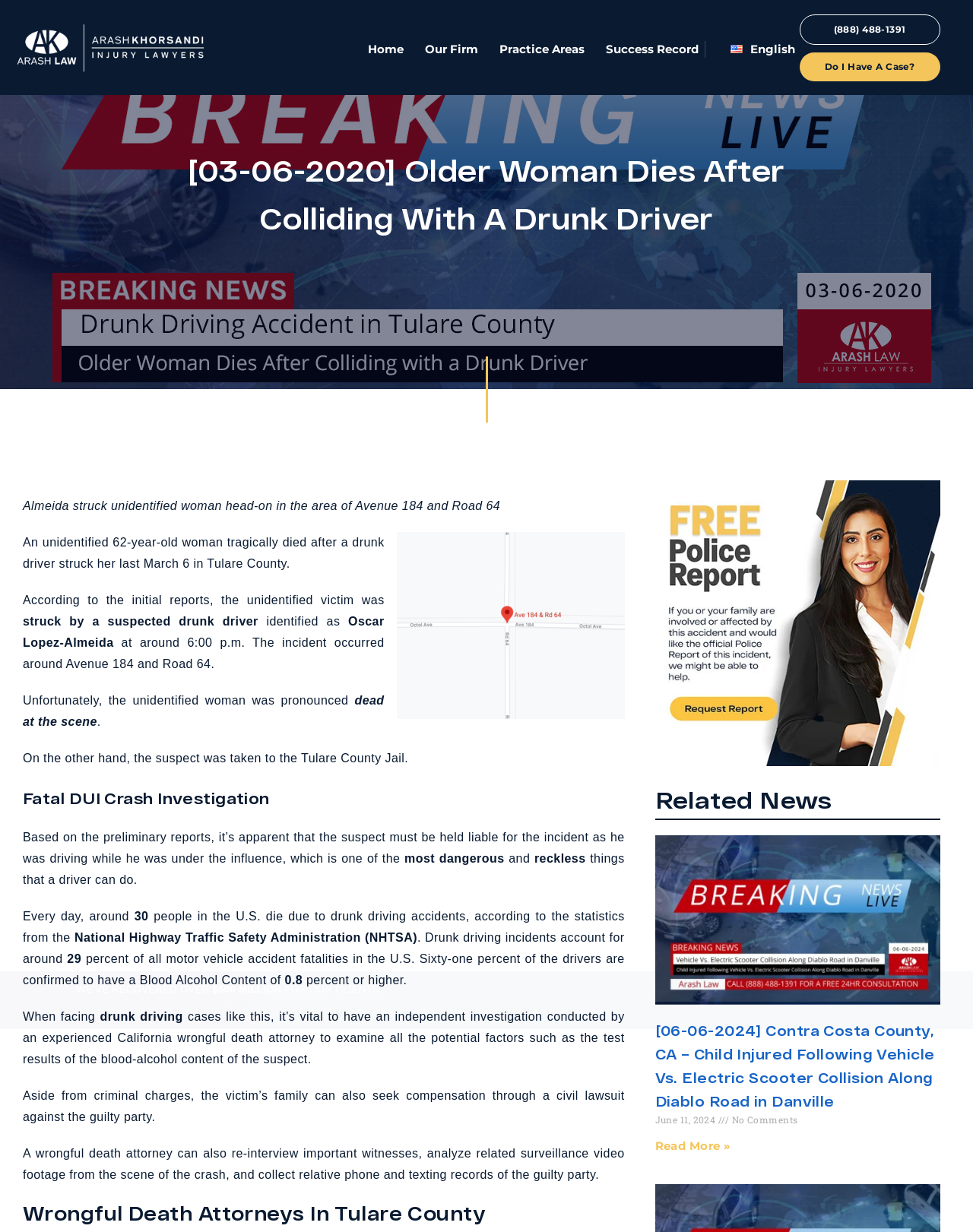Please determine the bounding box coordinates of the element's region to click in order to carry out the following instruction: "Click the 'Do I Have A Case?' button". The coordinates should be four float numbers between 0 and 1, i.e., [left, top, right, bottom].

[0.822, 0.042, 0.966, 0.066]